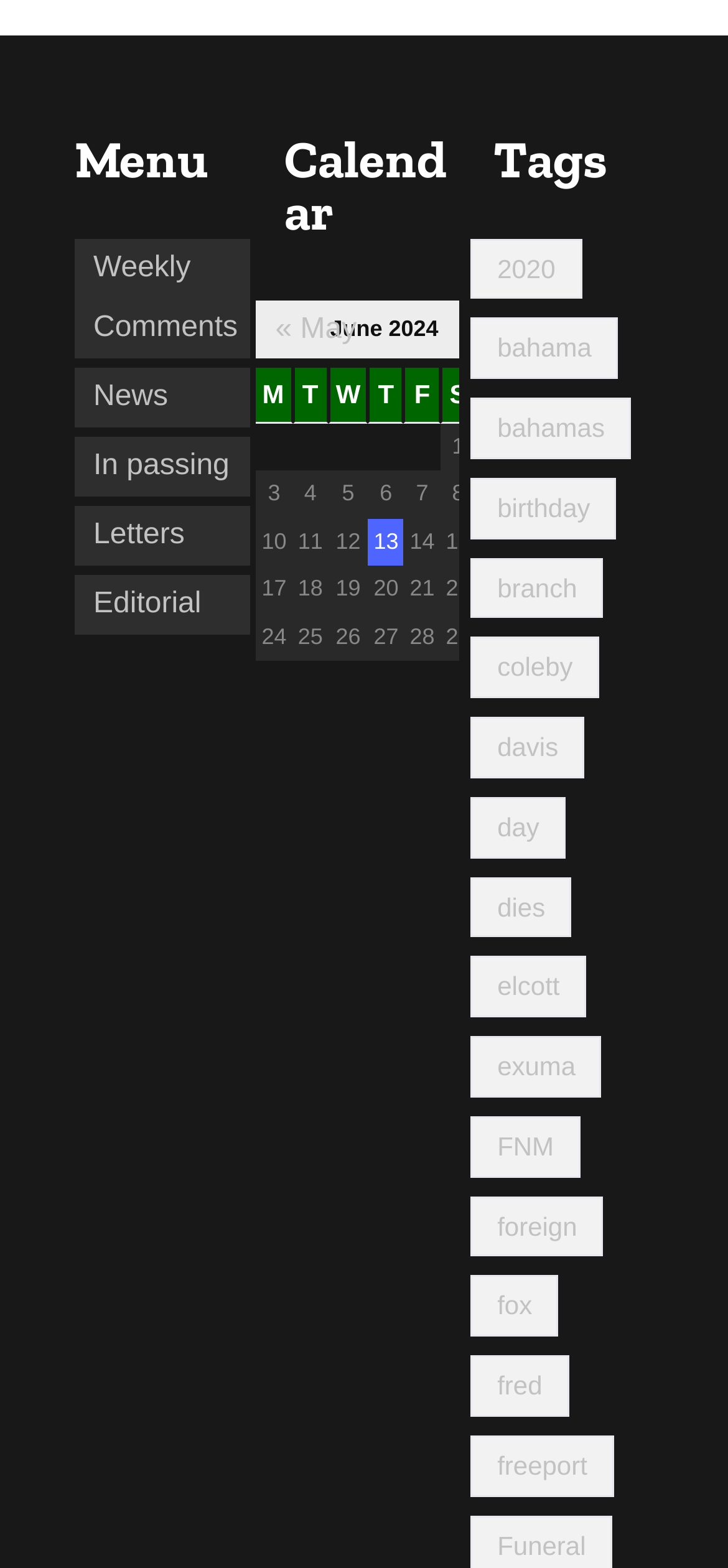How many links are in the 'Tags' section?
By examining the image, provide a one-word or phrase answer.

15